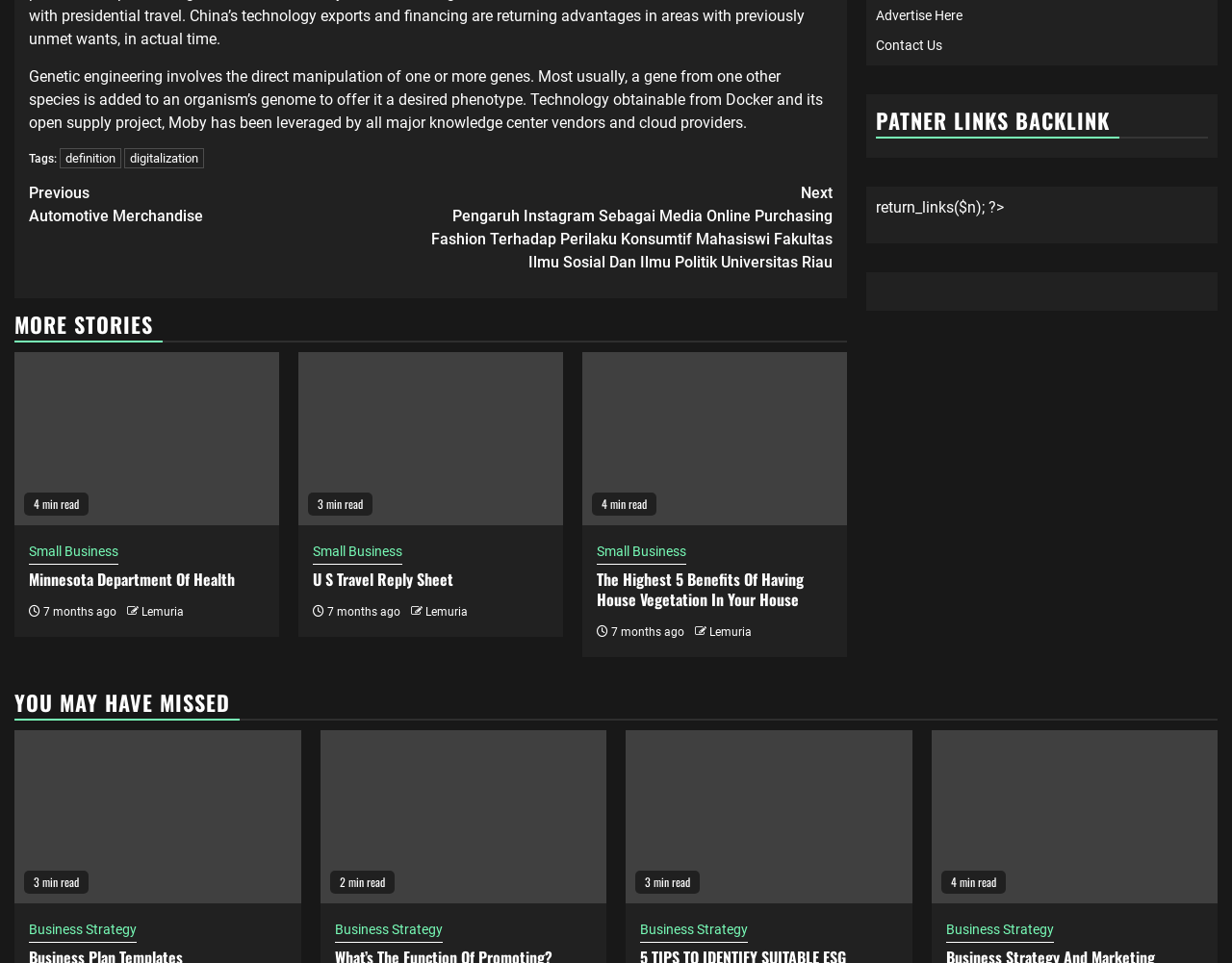How many links are present in the 'MORE STORIES' section?
Look at the image and answer with only one word or phrase.

5